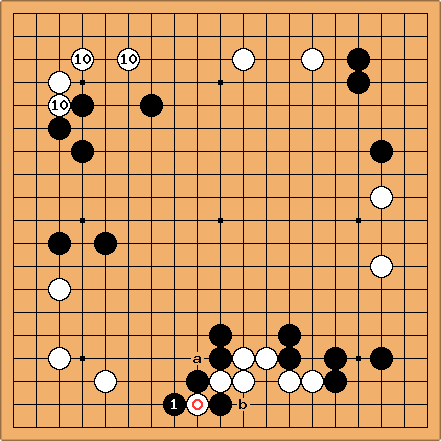Respond with a single word or short phrase to the following question: 
What is the purpose of the notation of numbers on the board?

Guiding players